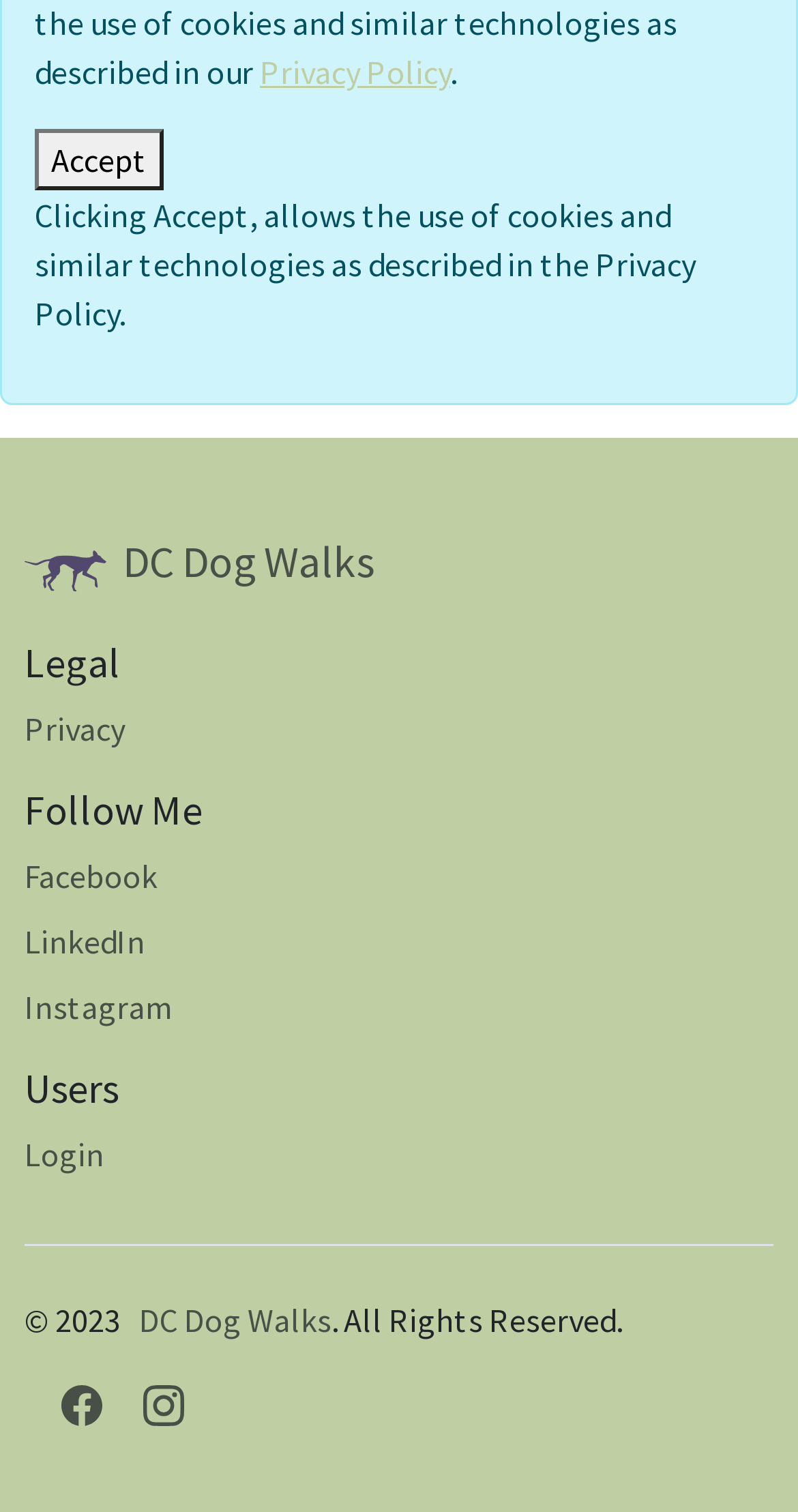Identify the bounding box for the described UI element. Provide the coordinates in (top-left x, top-left y, bottom-right x, bottom-right y) format with values ranging from 0 to 1: Instagram page

[0.174, 0.913, 0.236, 0.94]